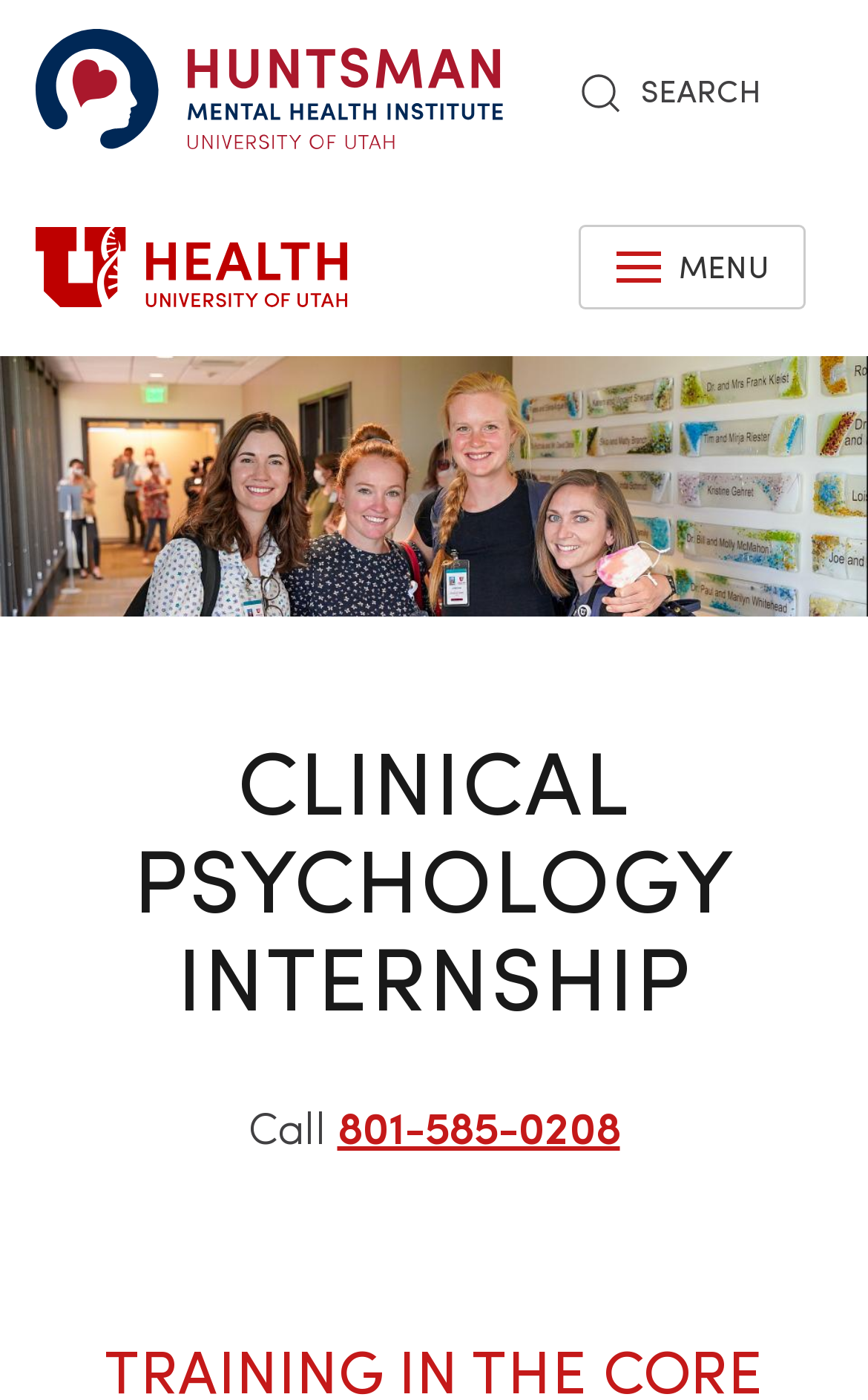What is the purpose of the internship program?
Give a one-word or short-phrase answer derived from the screenshot.

Psychology practice training